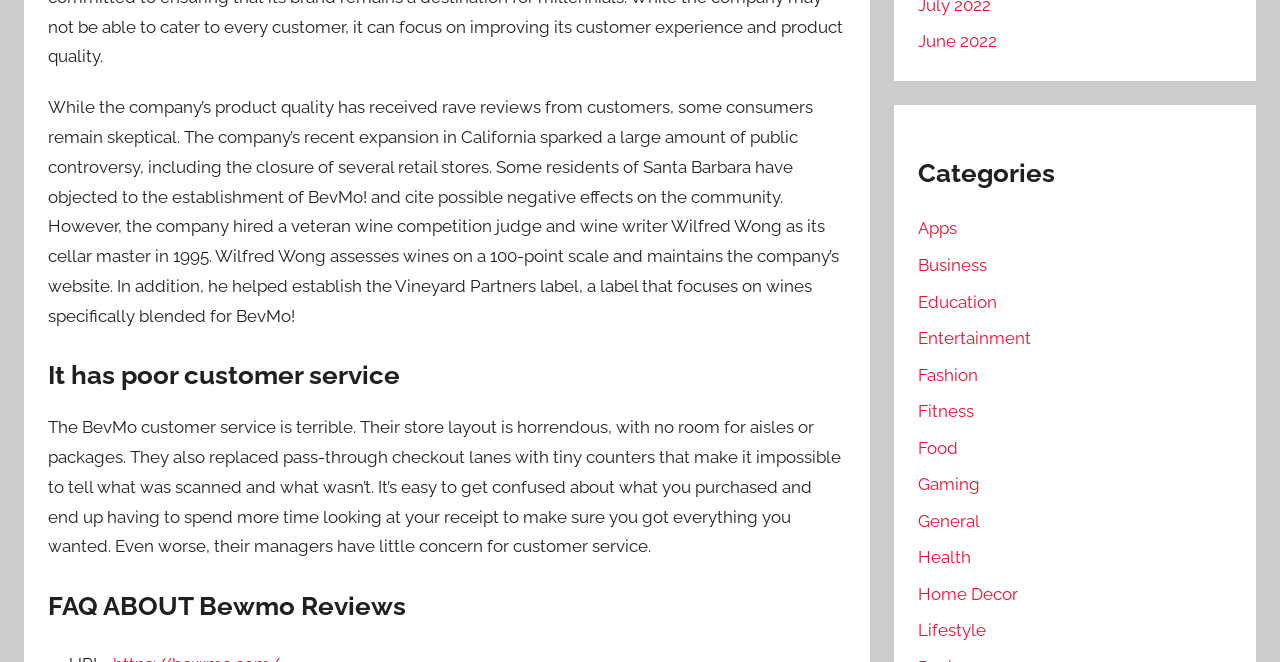Determine the bounding box coordinates for the clickable element required to fulfill the instruction: "View 'FAQ ABOUT Bewmo Reviews'". Provide the coordinates as four float numbers between 0 and 1, i.e., [left, top, right, bottom].

[0.038, 0.888, 0.661, 0.943]